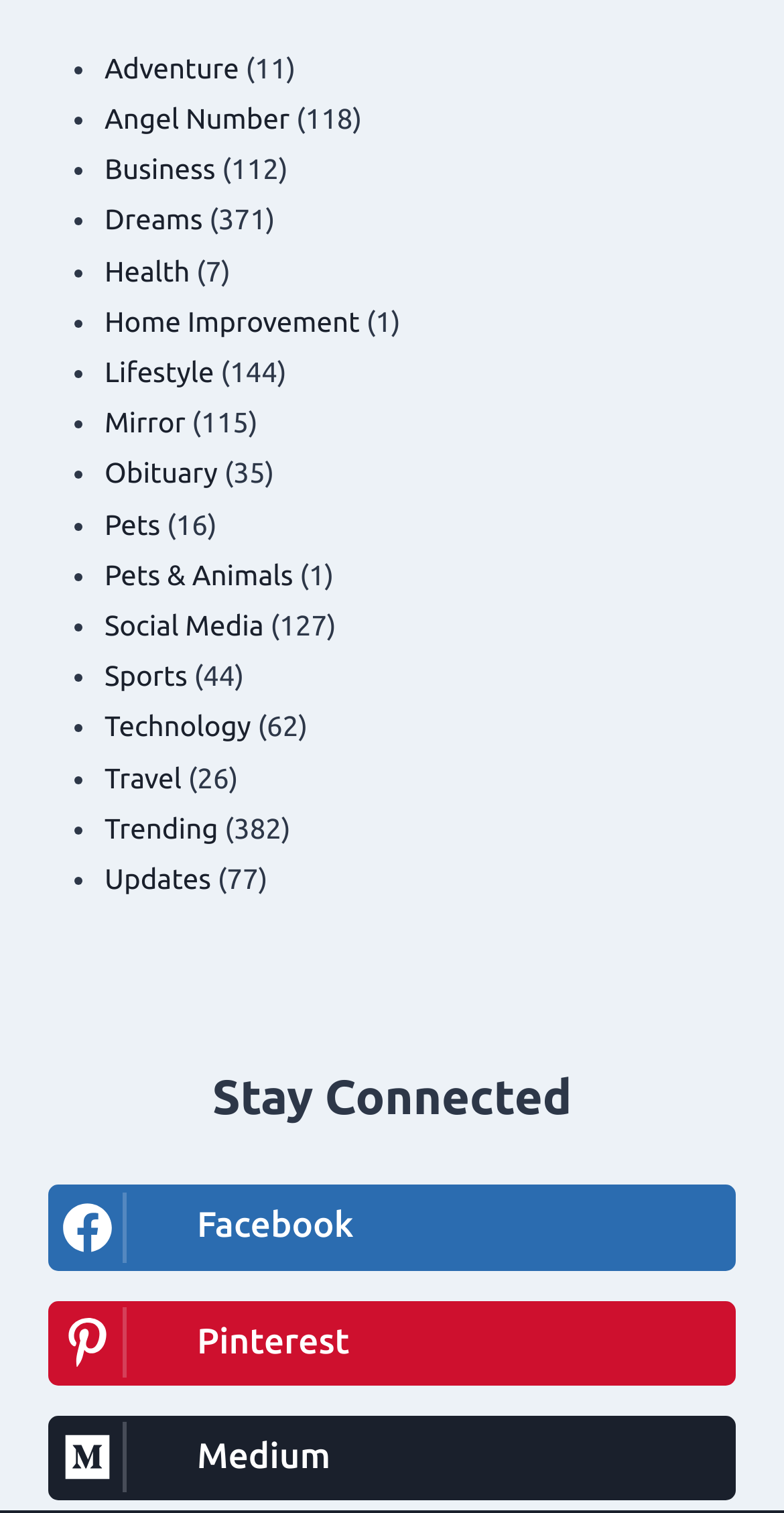What is the category that comes after 'Health' in the list?
Answer briefly with a single word or phrase based on the image.

Home Improvement